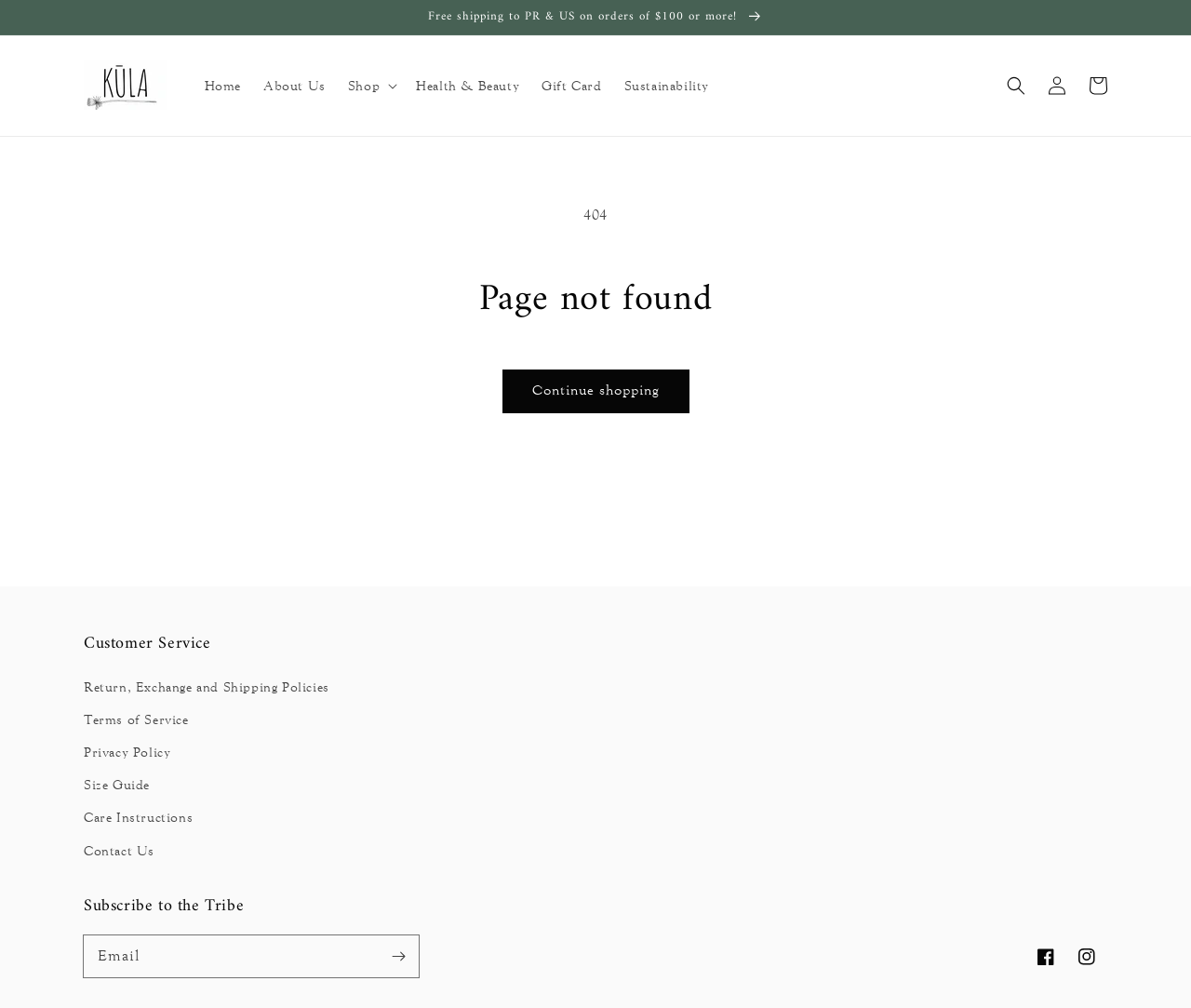Locate the bounding box for the described UI element: "Return, Exchange and Shipping Policies". Ensure the coordinates are four float numbers between 0 and 1, formatted as [left, top, right, bottom].

[0.07, 0.67, 0.276, 0.698]